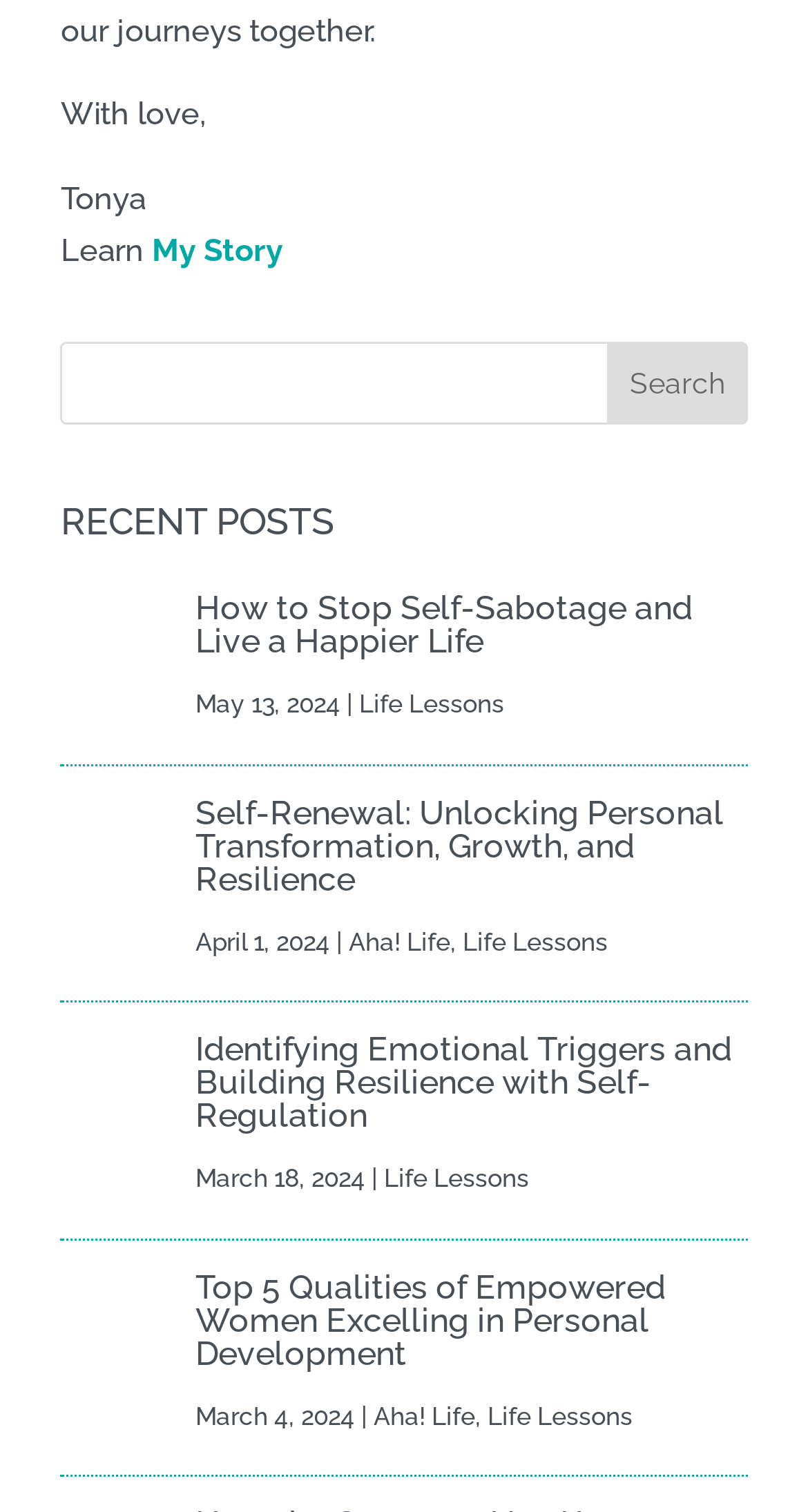Who is the author of the website?
Respond to the question with a well-detailed and thorough answer.

I found the static text element 'Tonya' at the top of the webpage, which is likely to be the author's name.